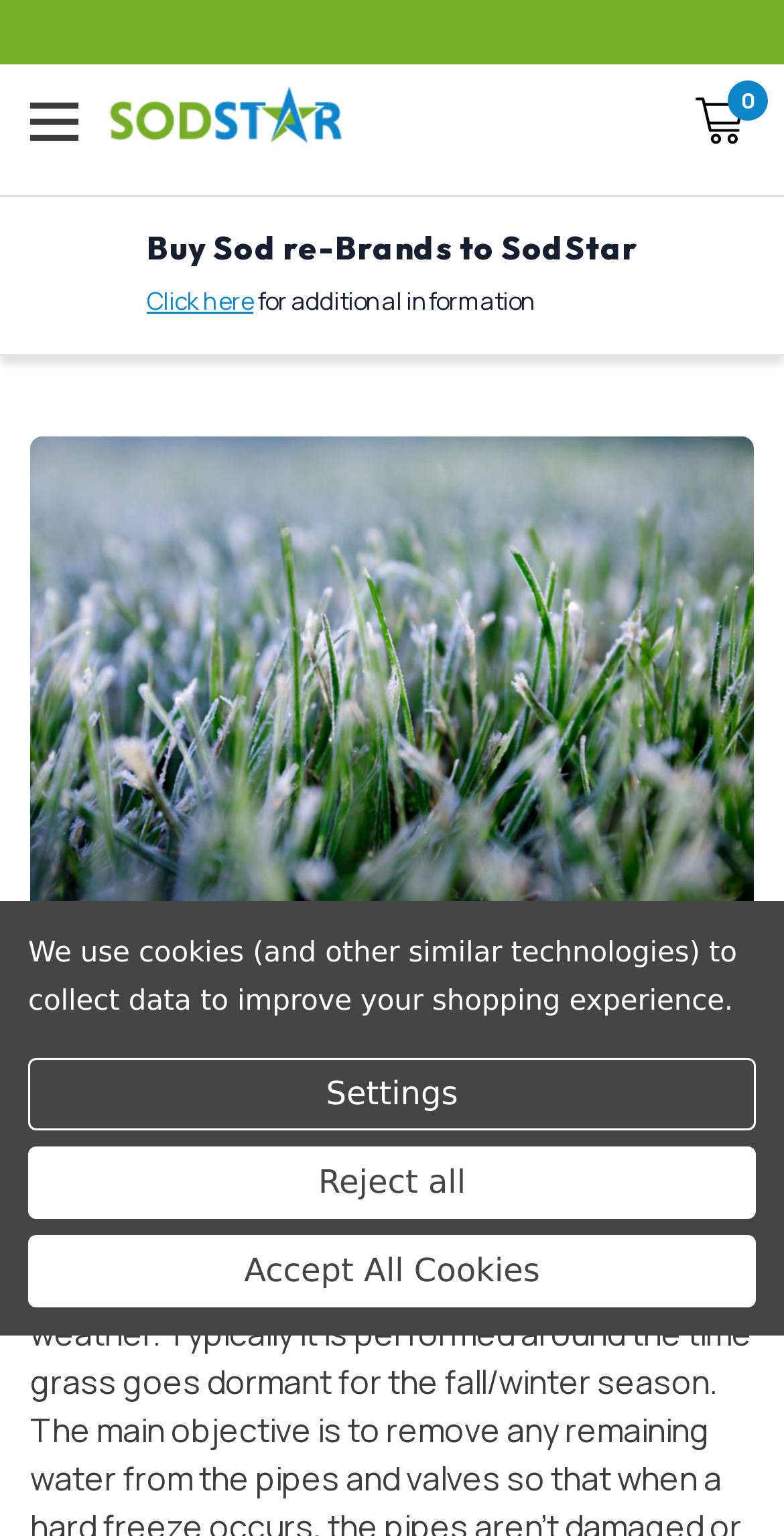What is the topic of the main content?
Carefully analyze the image and provide a thorough answer to the question.

I determined the answer by analyzing the link element and the heading element with the text 'Irrigation System Winterization', which suggests that the main content is about irrigation system winterization.